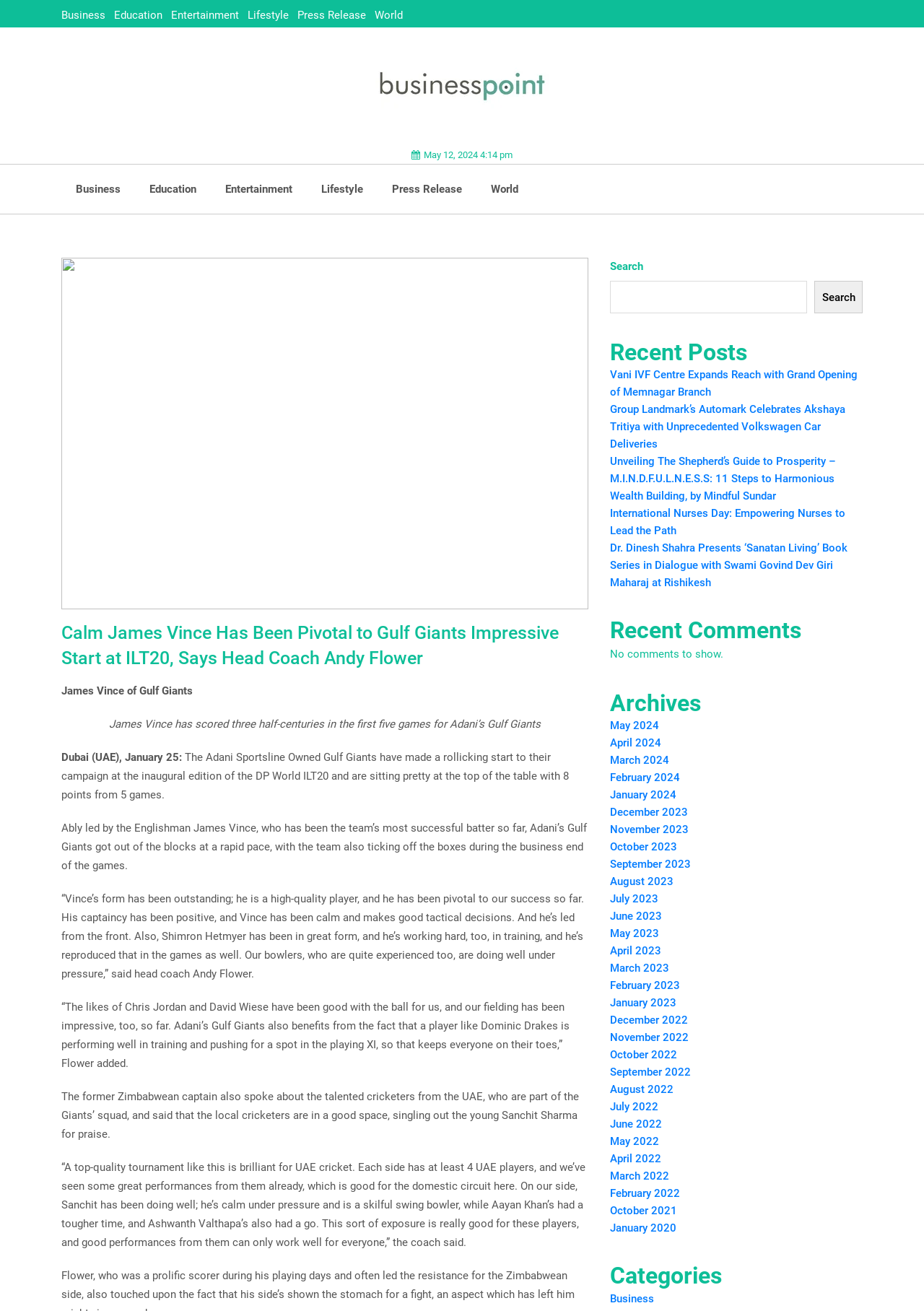Illustrate the webpage with a detailed description.

This webpage is about Business Point, a news website that features articles on various topics, including business, education, entertainment, lifestyle, and press releases. At the top of the page, there are several links to different categories, including Business, Education, Entertainment, Lifestyle, Press Release, and World. Below these links, there is a heading "BUSINESS POINT" with a link to the website's homepage.

On the left side of the page, there is a section with a heading "Recent Posts" that lists several article titles with links to the full articles. Below this section, there is a heading "Recent Comments" with a message indicating that there are no comments to show. Further down, there is a section with a heading "Archives" that lists links to articles from different months and years, starting from May 2024 and going back to October 2021 and January 2020.

The main content of the page is an article titled "Calm James Vince Has Been Pivotal to Gulf Giants Impressive Start at ILT20, Says Head Coach Andy Flower." The article features several paragraphs of text, including quotes from the head coach, and a few static text elements with dates and times. There is also an image of James Vince of Gulf Giants.

At the top right corner of the page, there is a search box with a button and a heading "Search." Below the search box, there is a section with a heading "Categories" that lists links to different categories, including Business.